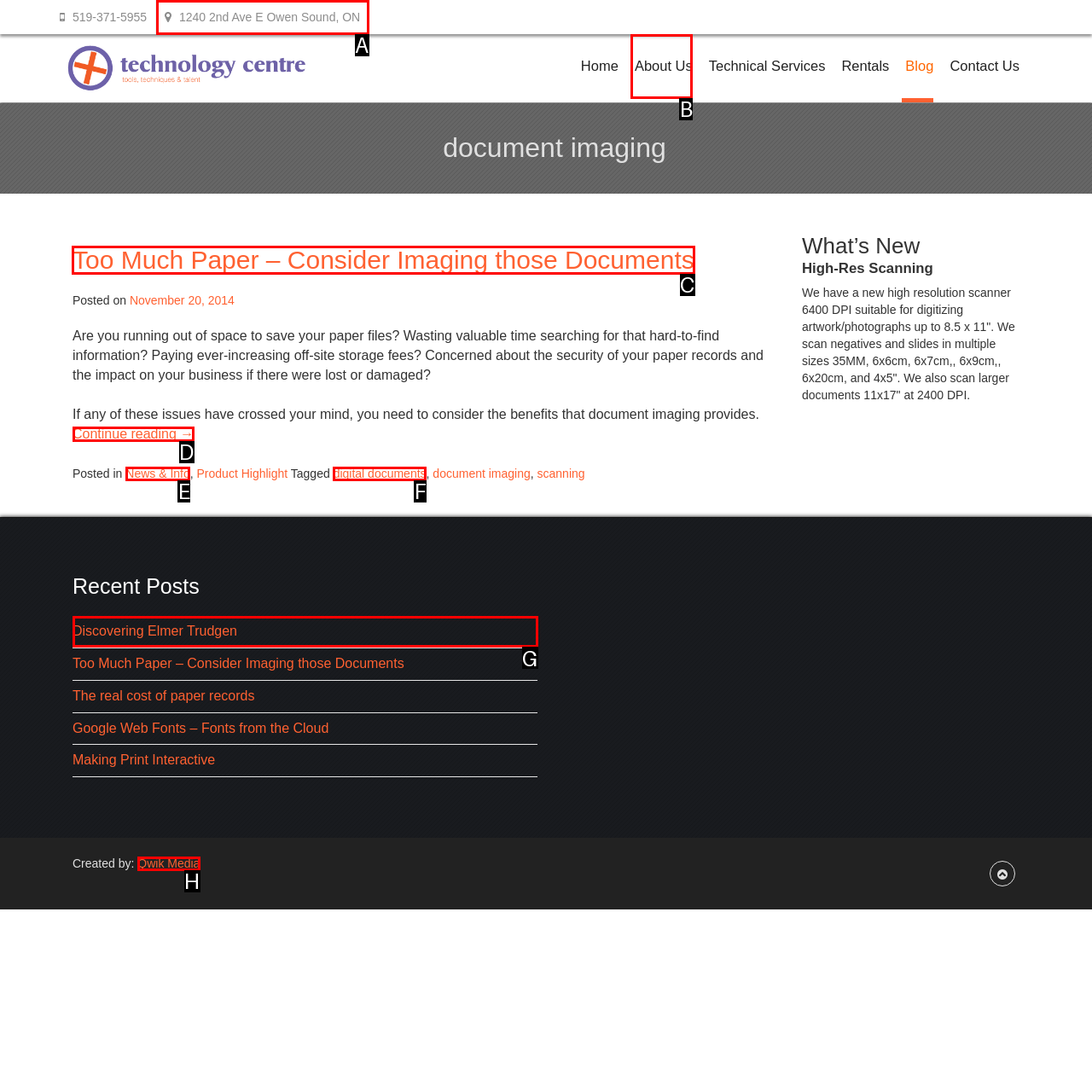Decide which HTML element to click to complete the task: Learn more about becoming licensed Provide the letter of the appropriate option.

None